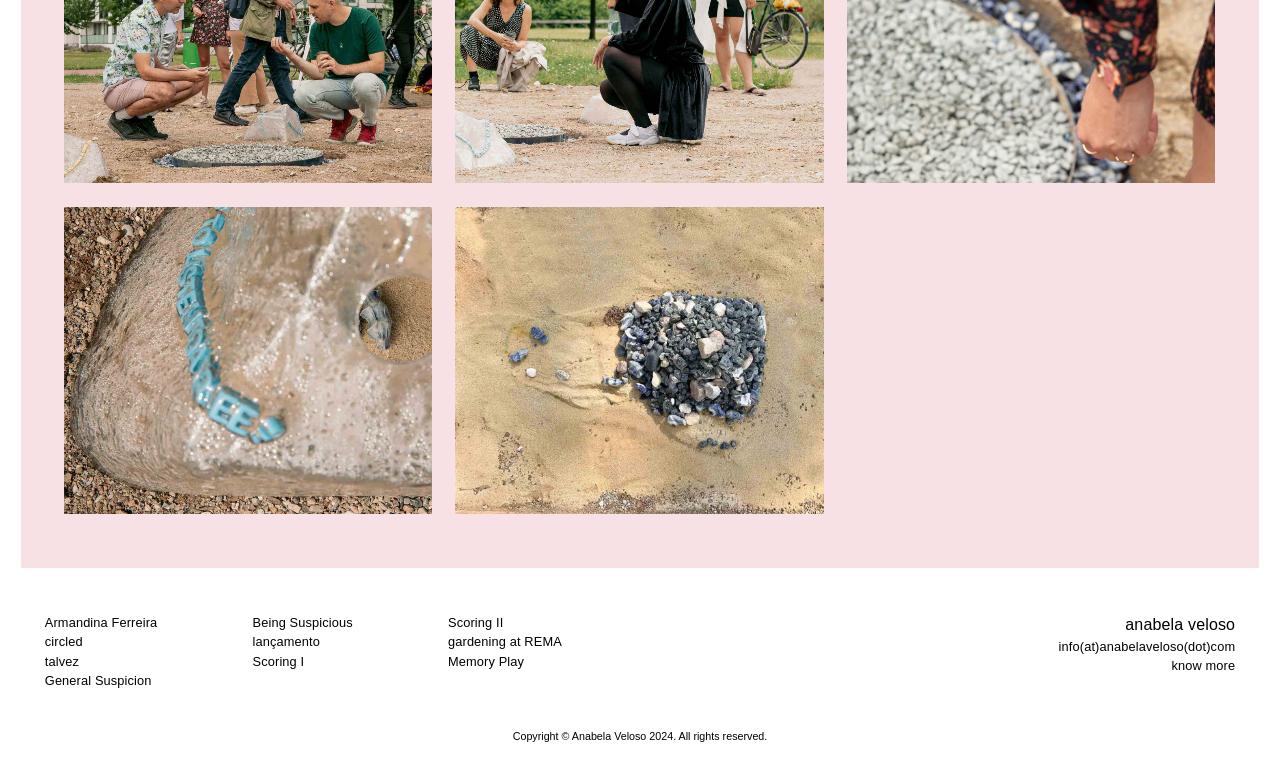Please provide a brief answer to the question using only one word or phrase: 
What is the email address provided on the website?

info(at)anabelaveloso(dot)com